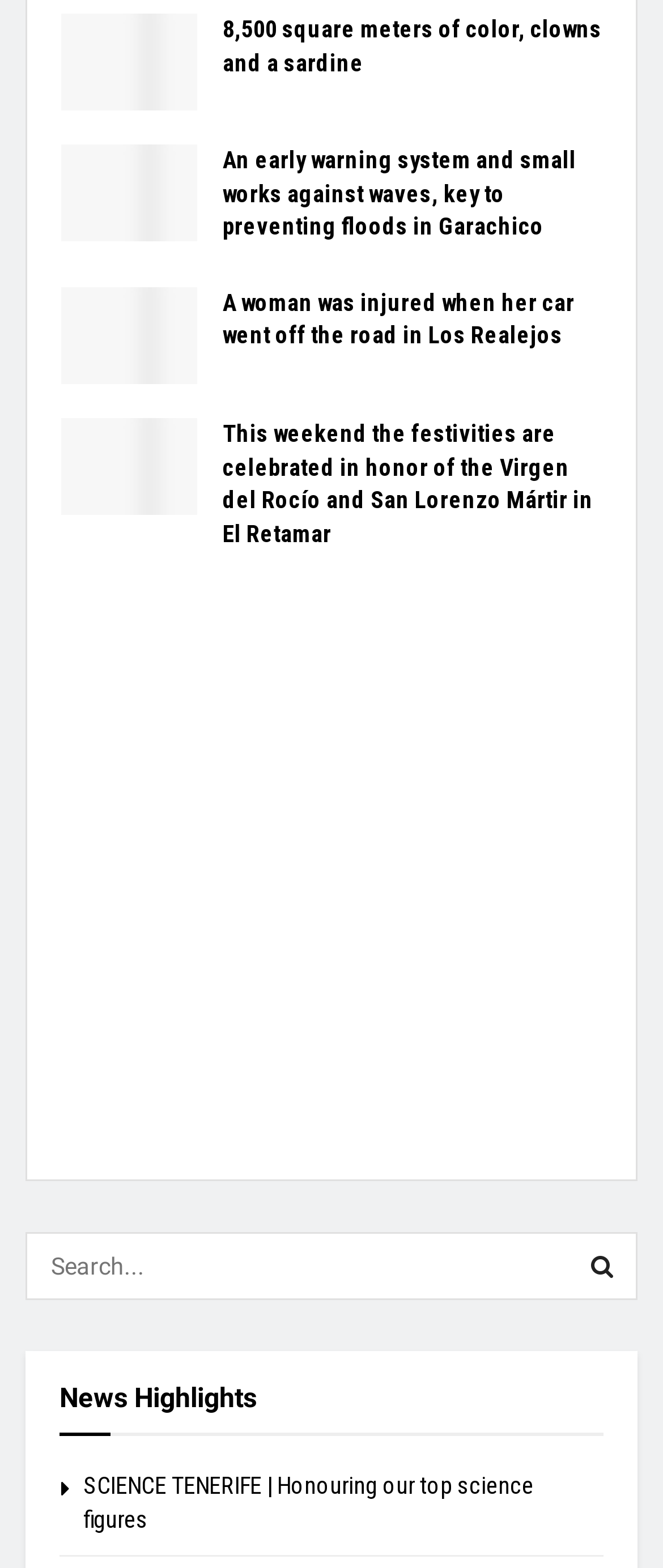Locate the bounding box coordinates of the element to click to perform the following action: 'Read news about 8,500 square meters of color, clowns and a sardine'. The coordinates should be given as four float values between 0 and 1, in the form of [left, top, right, bottom].

[0.092, 0.009, 0.297, 0.071]